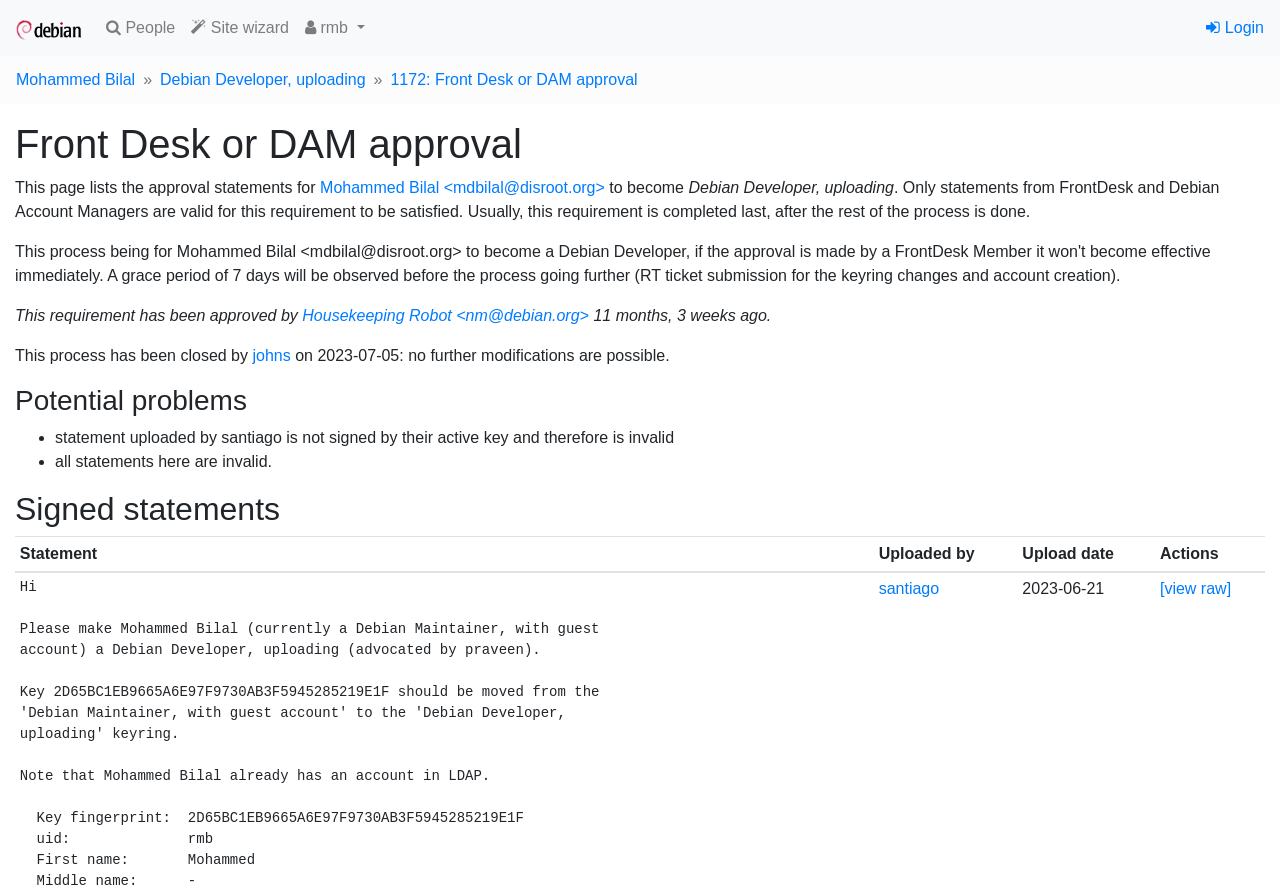Who approved the requirement?
Please provide a single word or phrase as your answer based on the image.

Housekeeping Robot